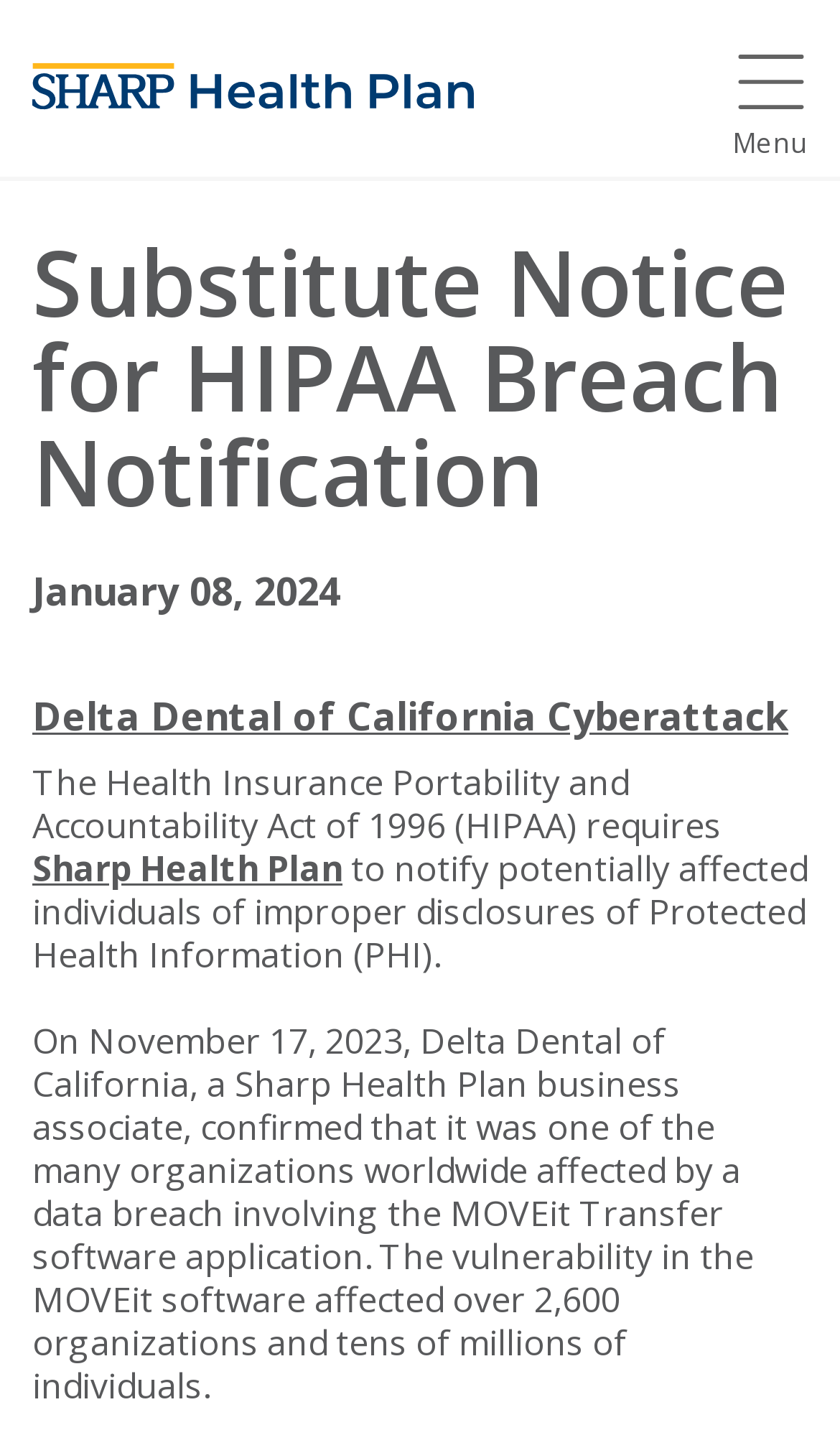What is the name of the health plan?
Refer to the image and give a detailed answer to the question.

The name of the health plan can be found in the top-left corner of the webpage, where it says 'Substitute Notice for HIPAA Breach Notification - Sharp Health Plan'. Additionally, it is mentioned again in the text as 'Sharp Health Plan'.